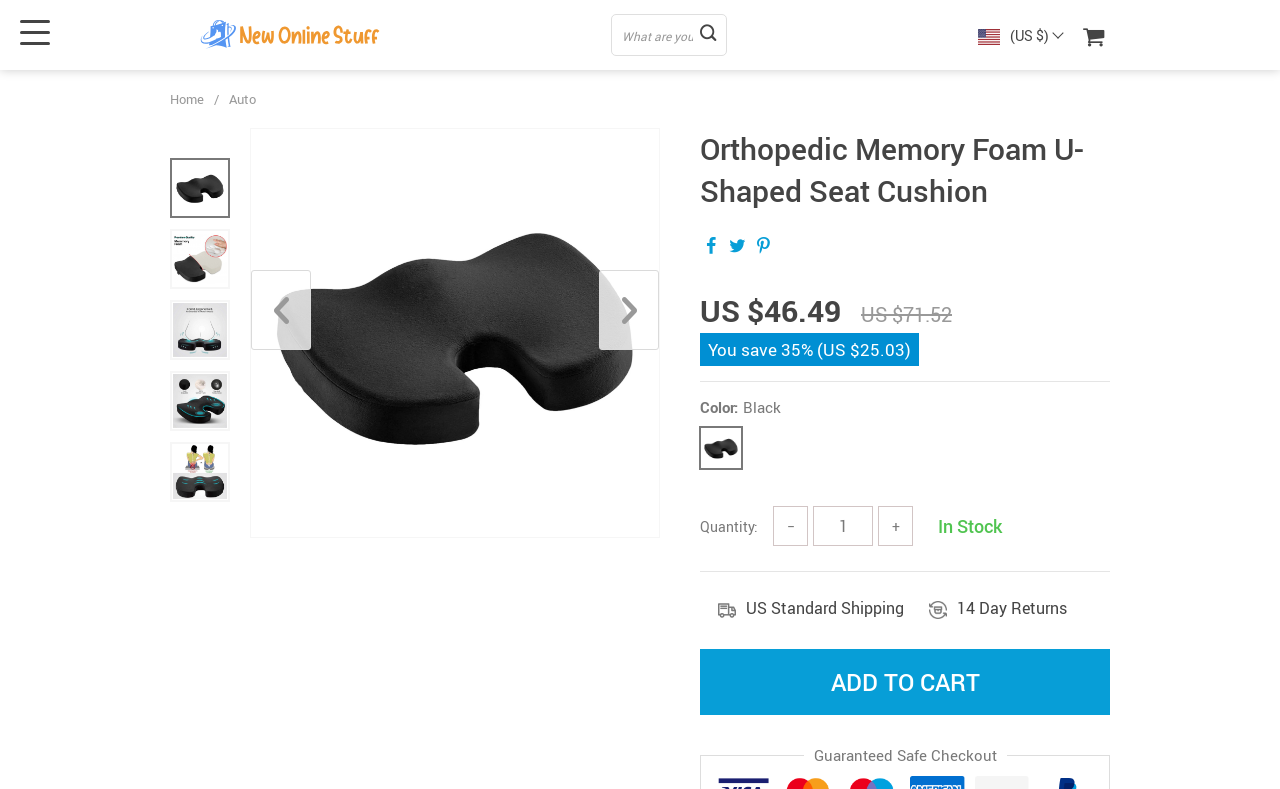Craft a detailed narrative of the webpage's structure and content.

This webpage is about an Orthopedic Memory Foam U-Shaped Seat Cushion product. At the top left, there is a link to the homepage. Next to it, there is a navigation menu with an "Auto" link. 

Below the navigation menu, there is a search bar with a placeholder text "What are you looking for?".

On the right side of the search bar, there is a currency indicator showing "US $" followed by a flag icon. 

The main product information is displayed below the search bar. The product title "Orthopedic Memory Foam U-Shaped Seat Cushion" is in a large font size. Below the title, there are three icons, possibly for social media or sharing.

The product price is displayed in two lines, with the original price "US $71.52" crossed out, and the discounted price "US $46.49" shown below it. There is a "You save" label with a 35% discount amount "US $25.03" next to it.

Below the price information, there is a section for product options. The product color is "Black", and there is a small image of the color next to the label. The quantity can be adjusted using "+" and "-" buttons, with a spin button in between to input the desired quantity.

The product availability is indicated as "In Stock". There are also labels for shipping and return policies, including "US Standard Shipping" and "14 Day Returns".

The "ADD TO CART" button is prominently displayed below the product information. At the bottom of the page, there is a "Guaranteed Safe Checkout" label to reassure customers about the security of their transactions.